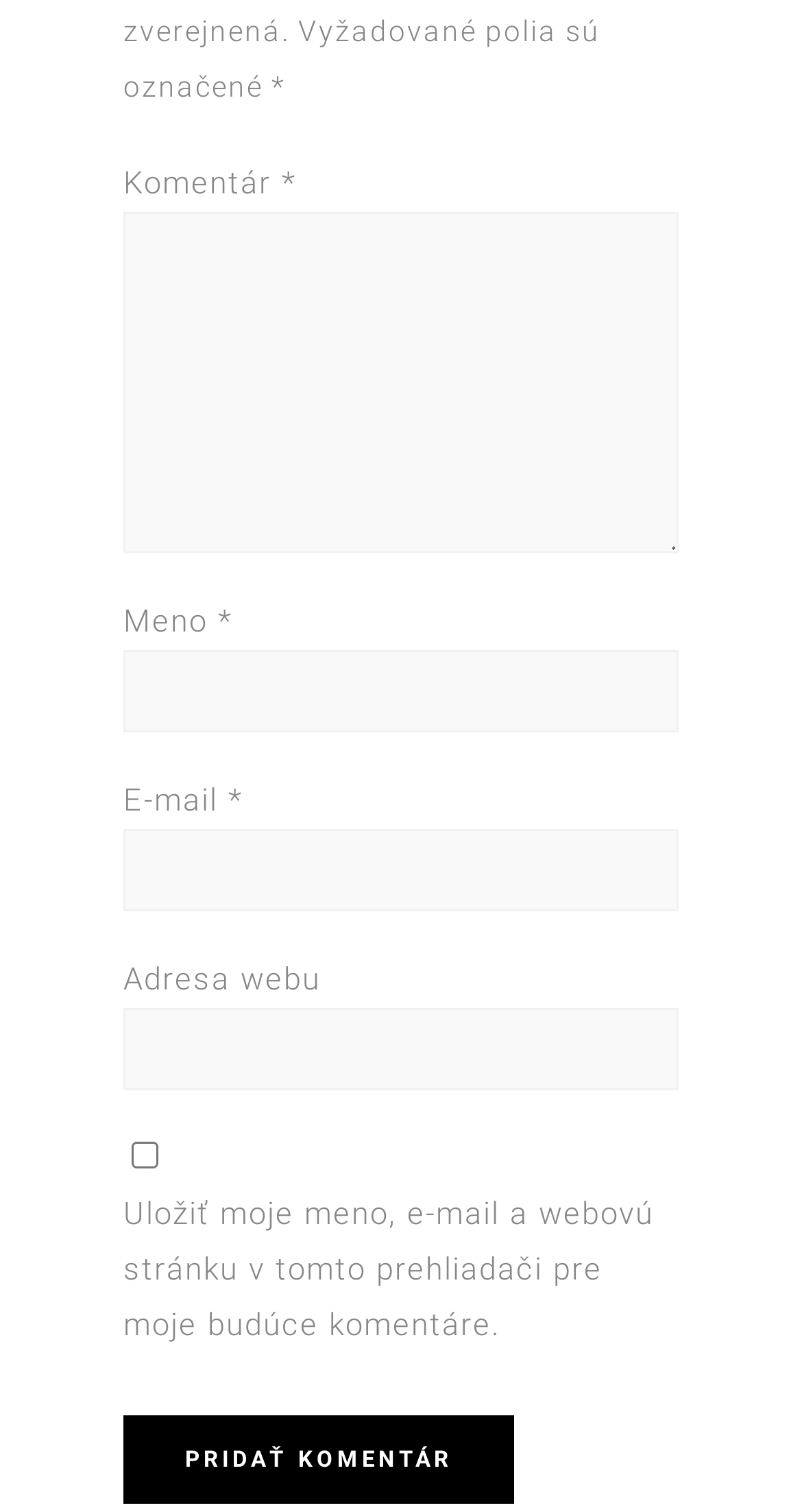Use a single word or phrase to respond to the question:
How many text fields are there?

4